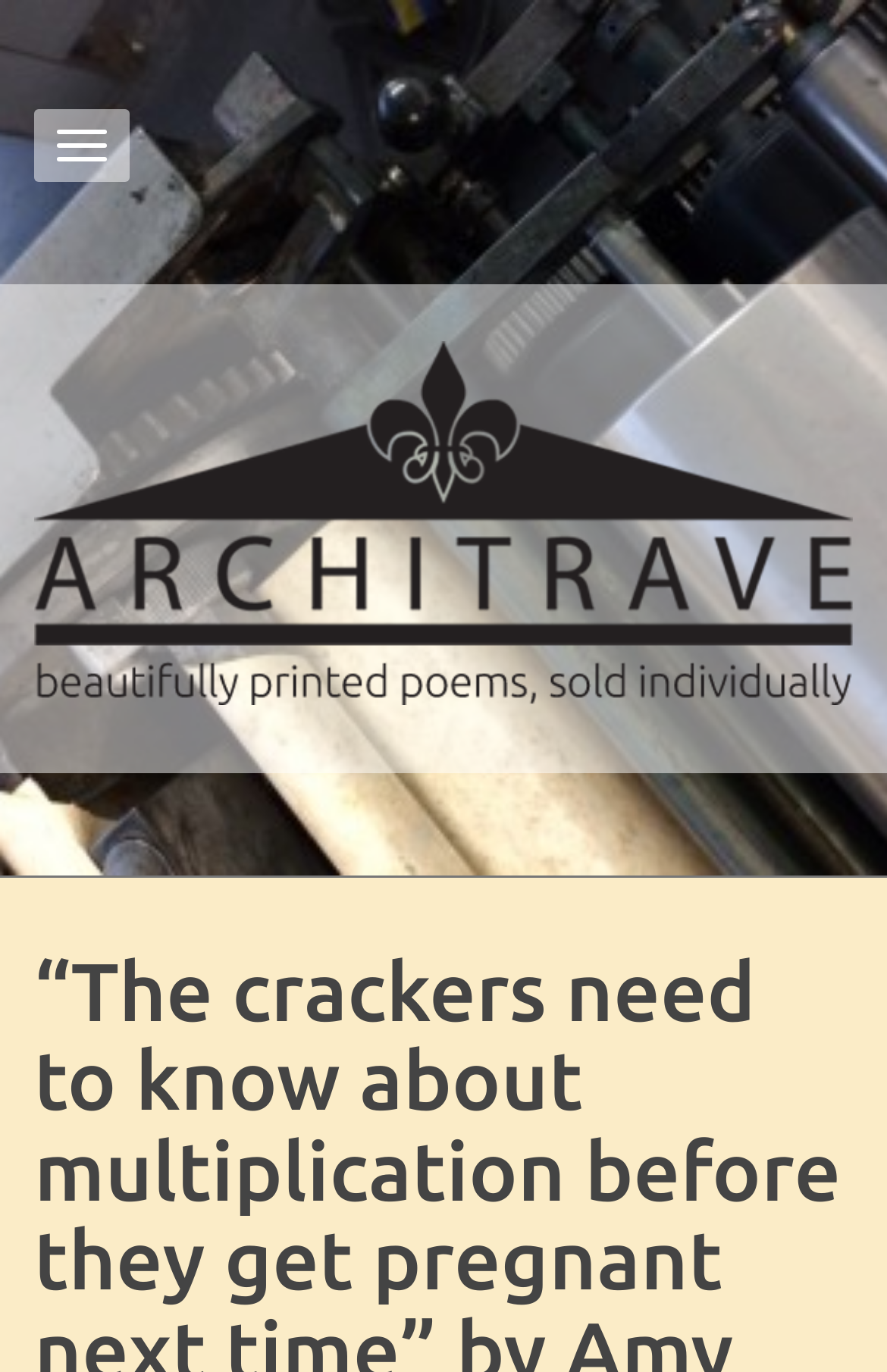Extract the top-level heading from the webpage and provide its text.

“The crackers need to know about multiplication before they get pregnant next time” by Amy Wright